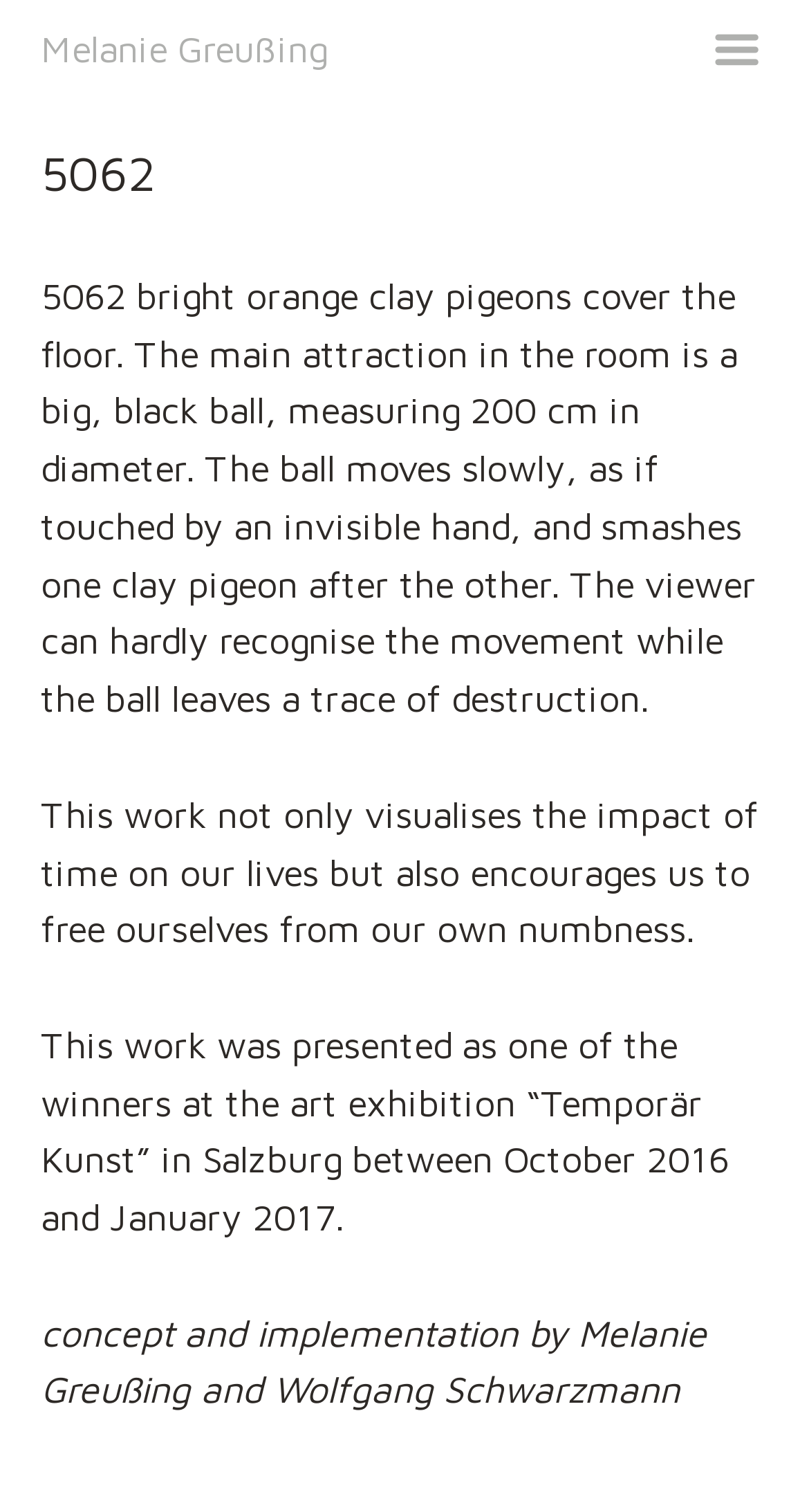What is the diameter of the black ball?
Could you please answer the question thoroughly and with as much detail as possible?

The diameter of the black ball can be found in the StaticText element that describes the artwork, which states 'The main attraction in the room is a big, black ball, measuring 200 cm in diameter.'